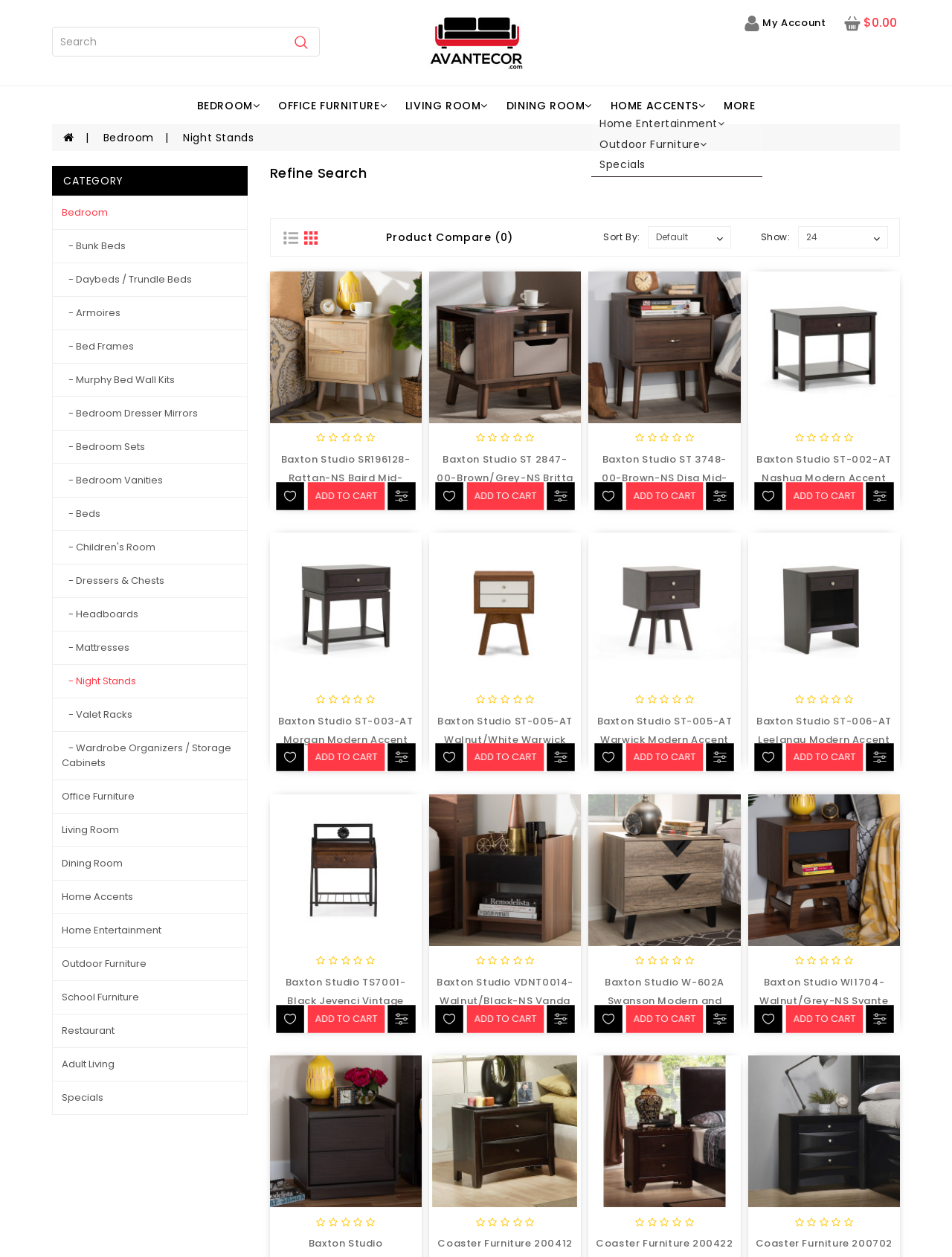Highlight the bounding box coordinates of the element you need to click to perform the following instruction: "View My Account."

[0.781, 0.012, 0.867, 0.024]